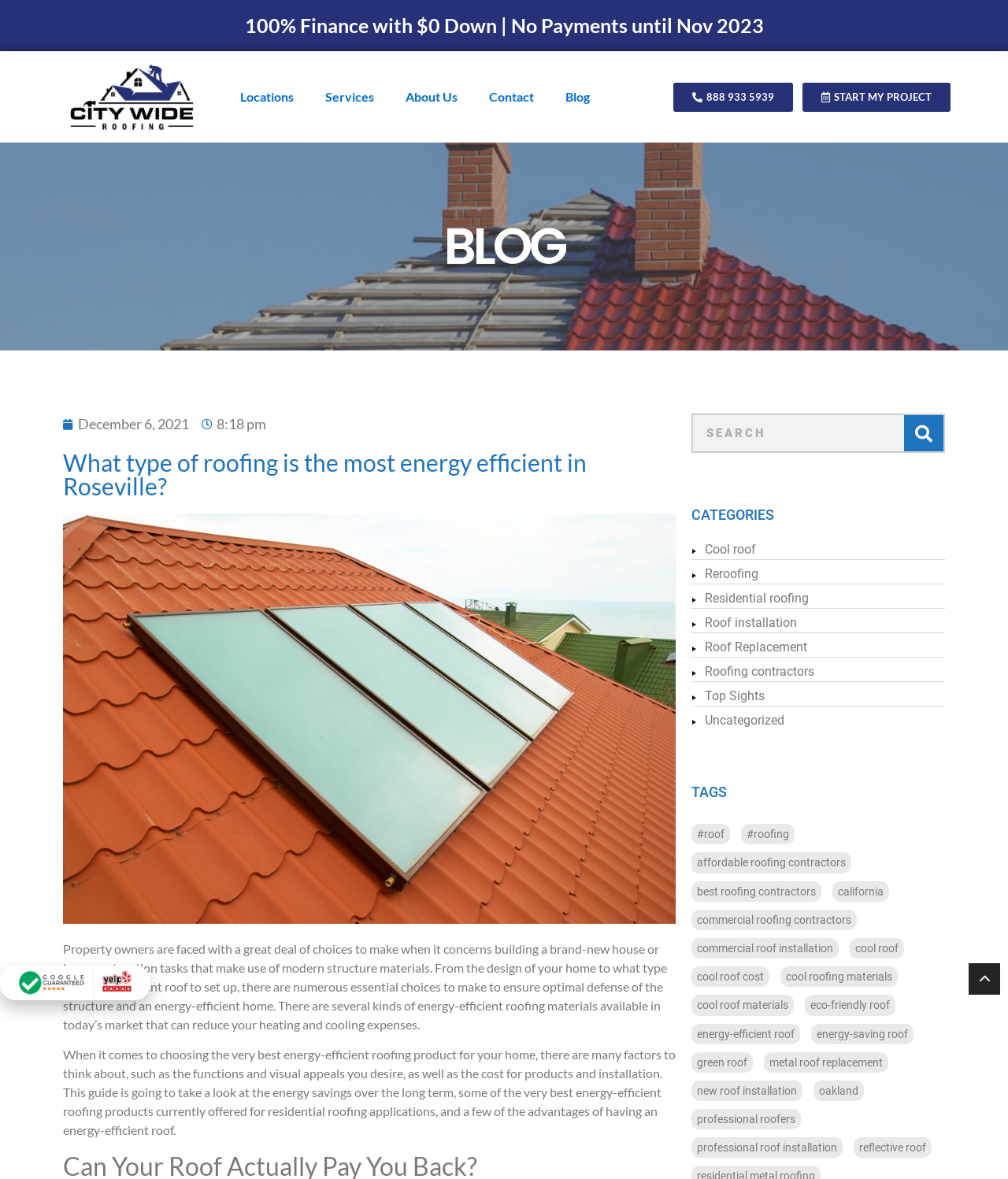Using the information shown in the image, answer the question with as much detail as possible: What is the phone number to start a project?

I found the phone number by looking at the link element with the text '888 933 5939' which is located at the top right corner of the webpage.